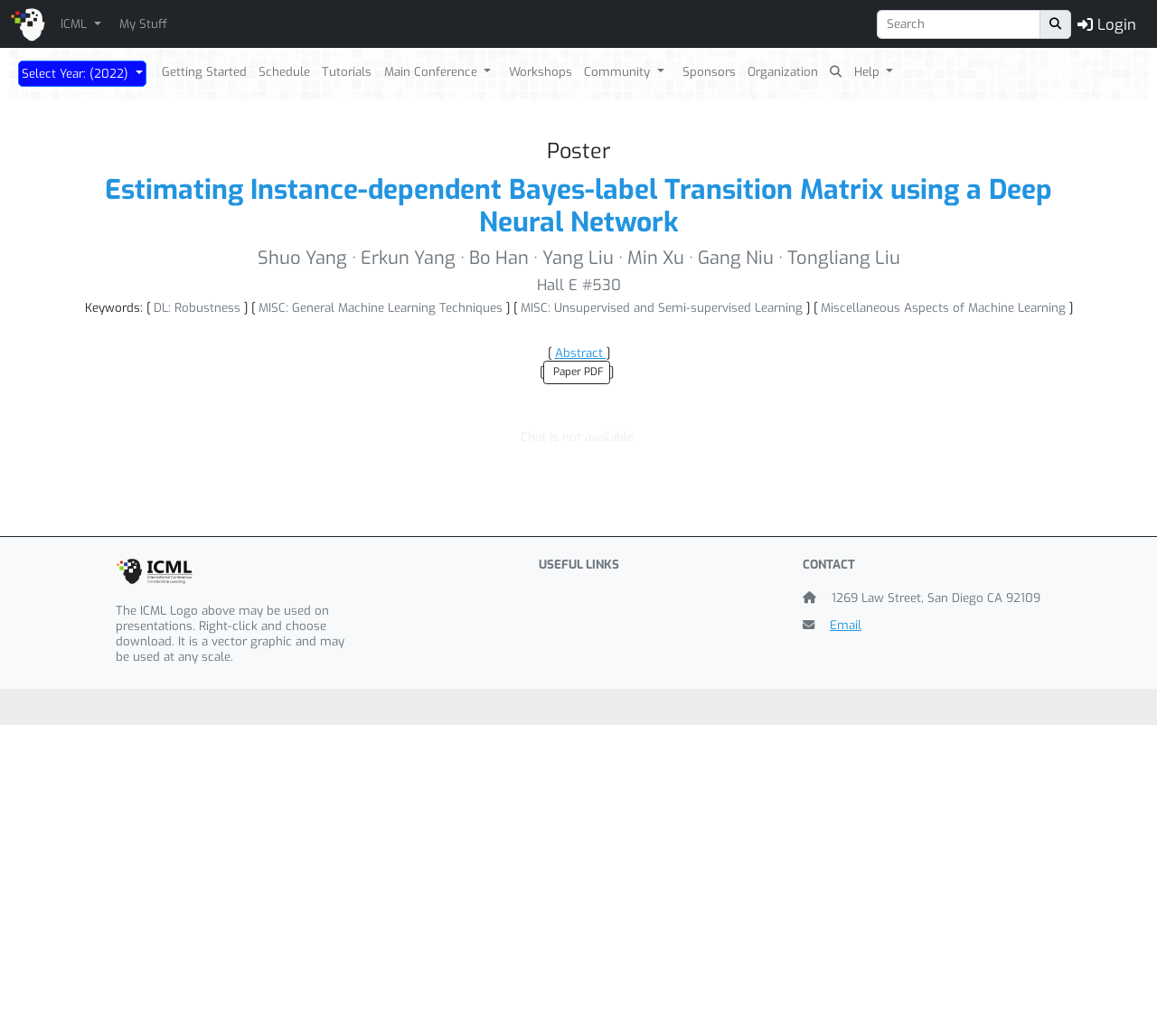Provide the bounding box coordinates of the area you need to click to execute the following instruction: "View the paper abstract".

[0.479, 0.333, 0.524, 0.348]